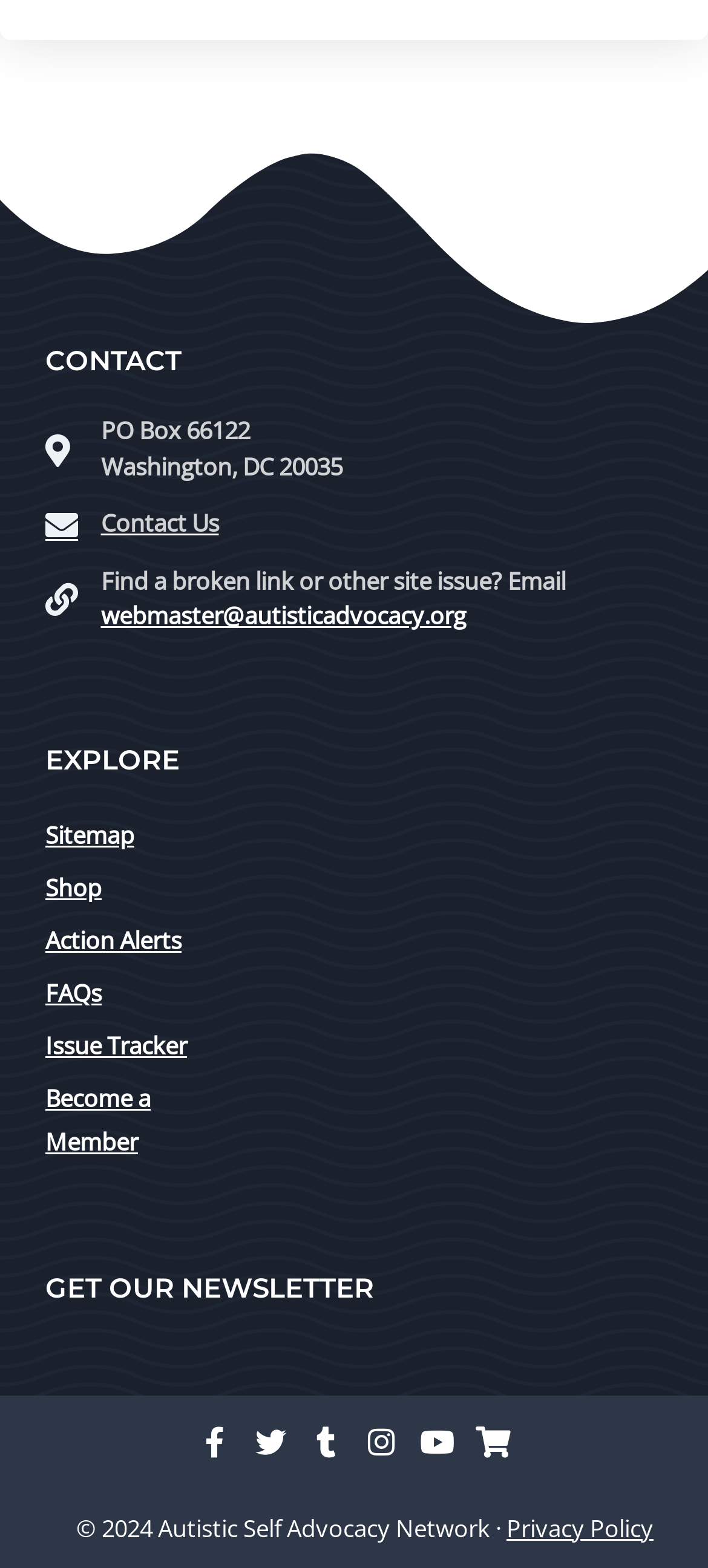Determine the bounding box coordinates for the area that needs to be clicked to fulfill this task: "Follow on Facebook". The coordinates must be given as four float numbers between 0 and 1, i.e., [left, top, right, bottom].

[0.265, 0.902, 0.343, 0.937]